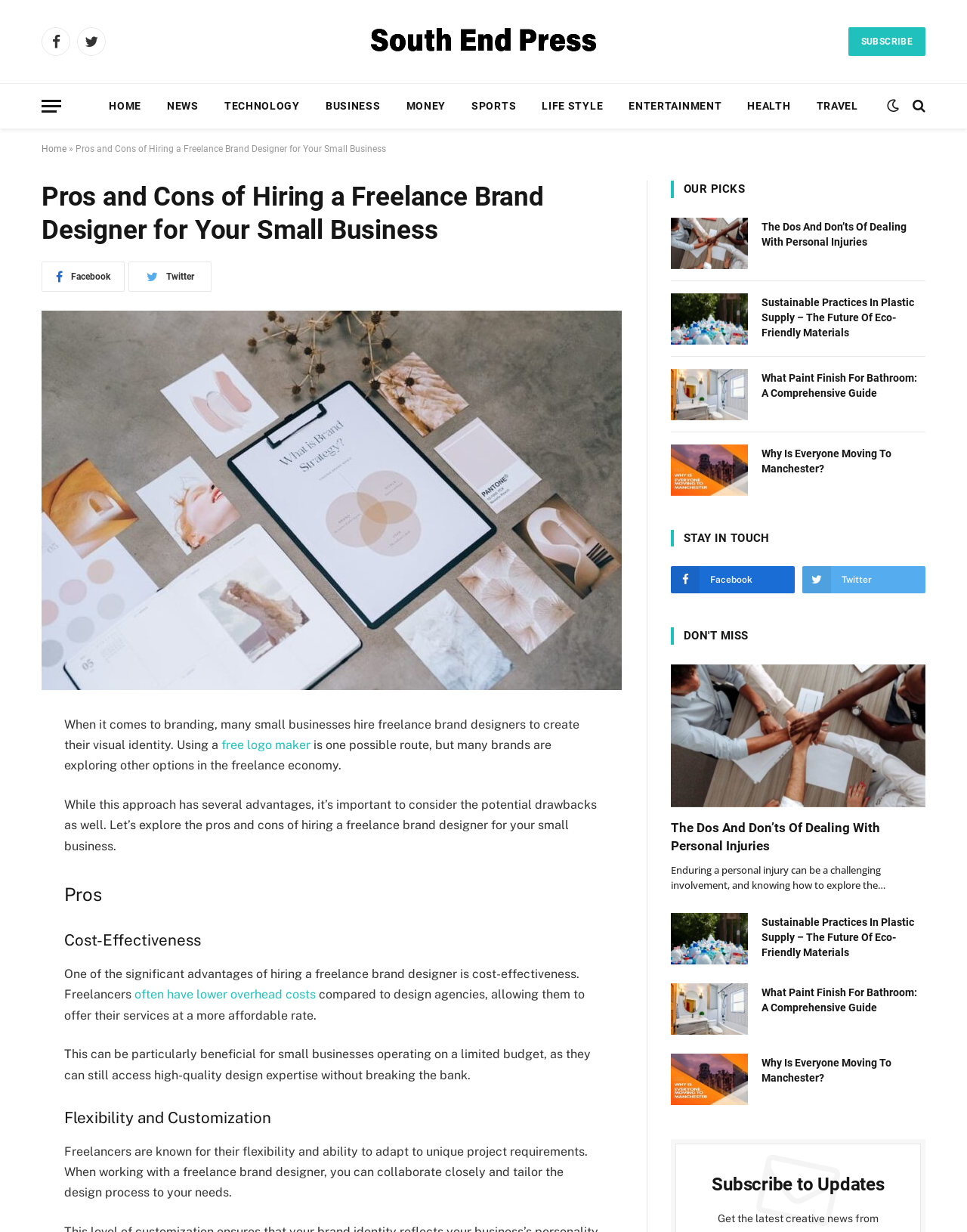Specify the bounding box coordinates of the region I need to click to perform the following instruction: "Subscribe to the newsletter". The coordinates must be four float numbers in the range of 0 to 1, i.e., [left, top, right, bottom].

[0.877, 0.022, 0.957, 0.045]